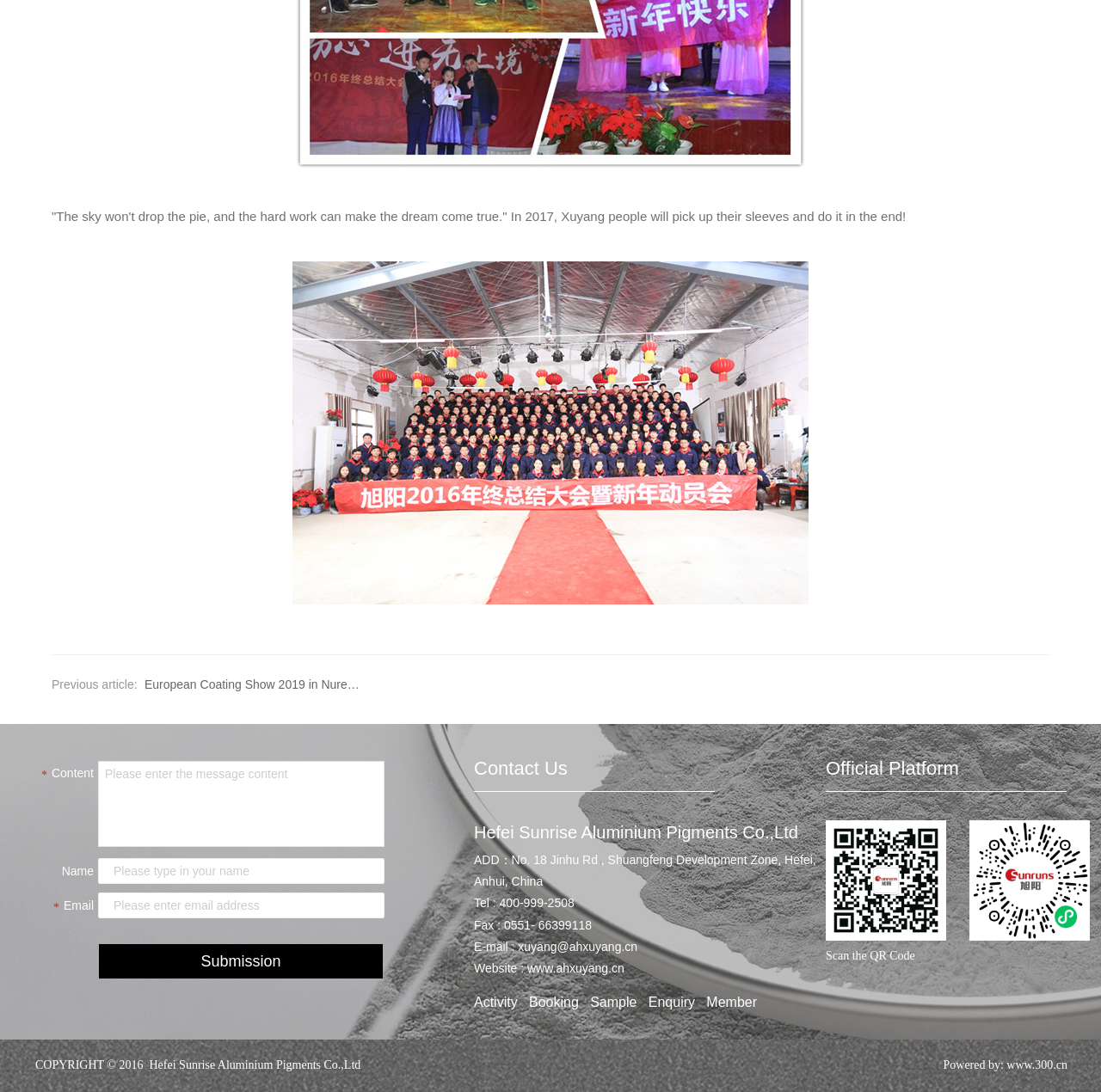Identify the bounding box coordinates of the area that should be clicked in order to complete the given instruction: "Enter email address". The bounding box coordinates should be four float numbers between 0 and 1, i.e., [left, top, right, bottom].

[0.089, 0.817, 0.349, 0.841]